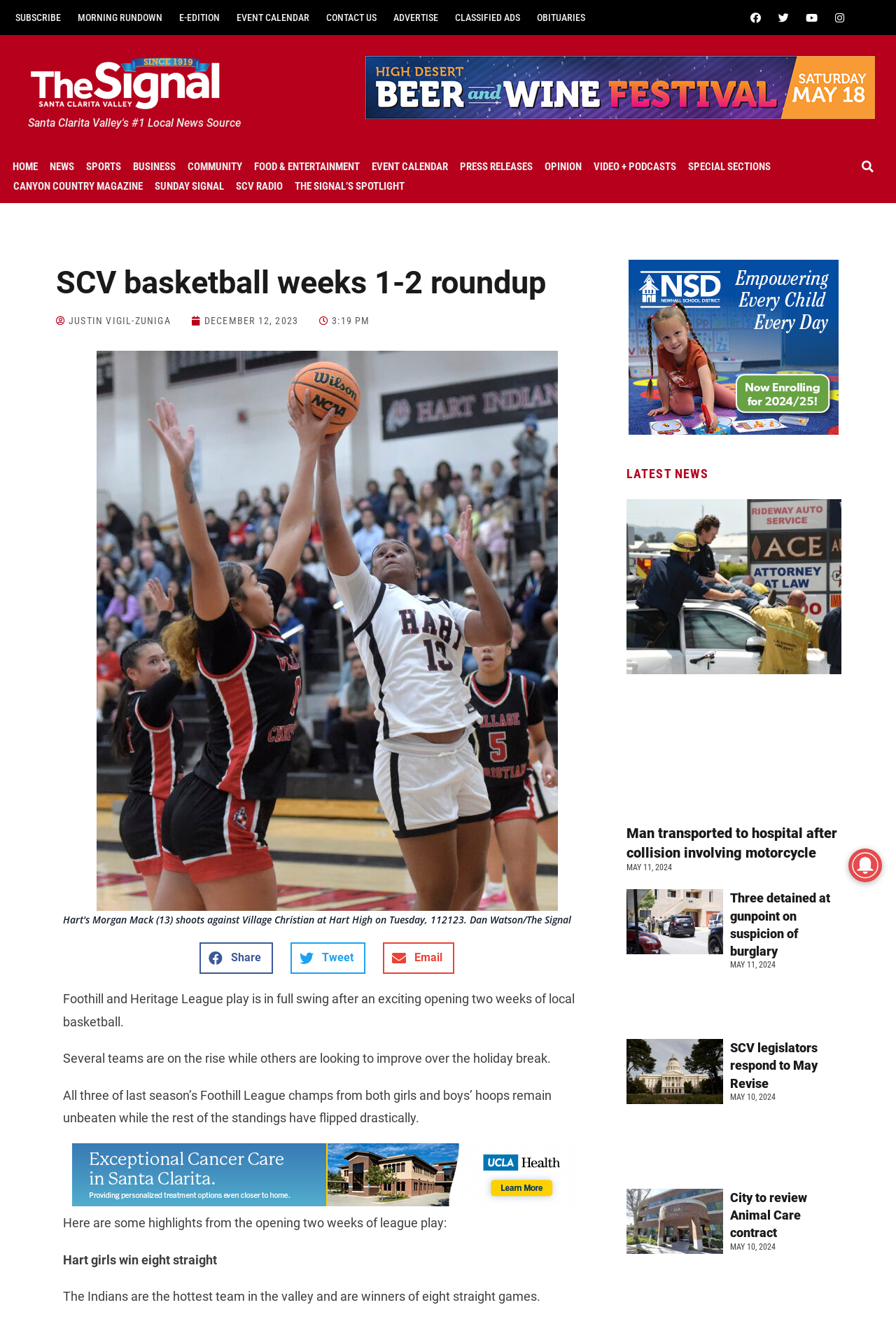What is the name of the girls' team that has won eight straight games?
Identify the answer in the screenshot and reply with a single word or phrase.

Hart girls